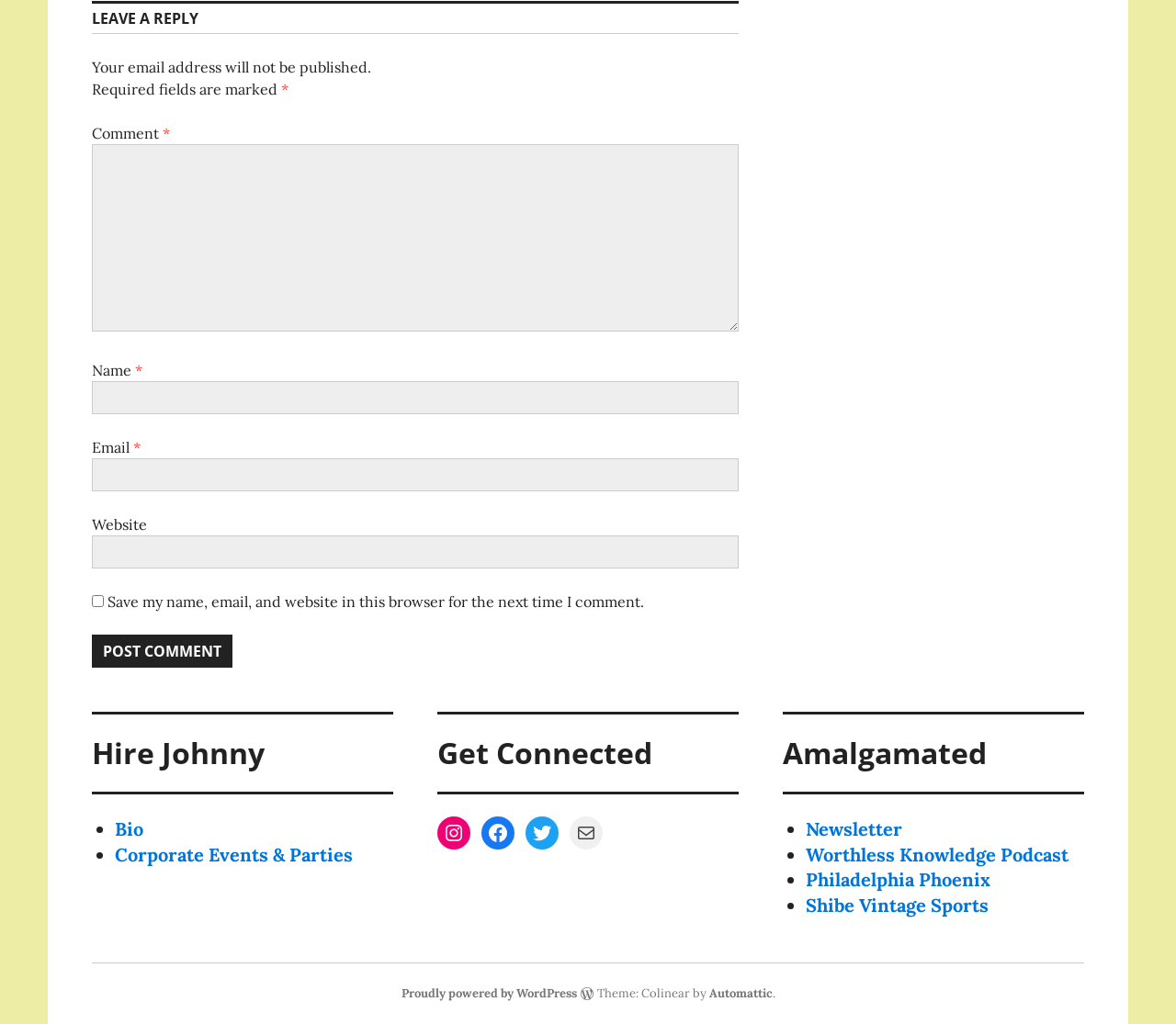What is the purpose of the comment section?
Use the image to give a comprehensive and detailed response to the question.

The purpose of the comment section can be inferred from the heading 'LEAVE A REPLY' and the presence of text boxes for name, email, and comment, indicating that users can leave a reply or comment on the webpage.